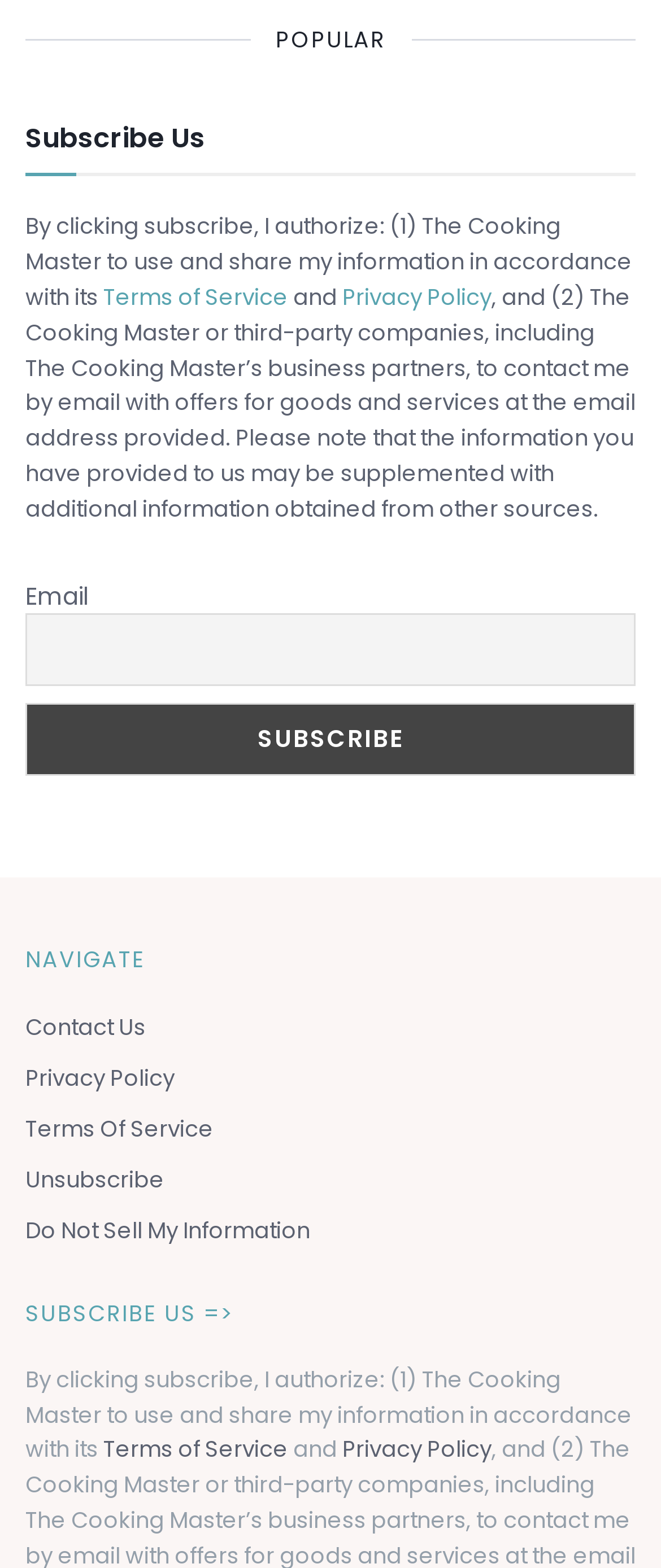What is the purpose of the 'Subscribe' button?
Look at the image and answer the question with a single word or phrase.

To subscribe to The Cooking Master